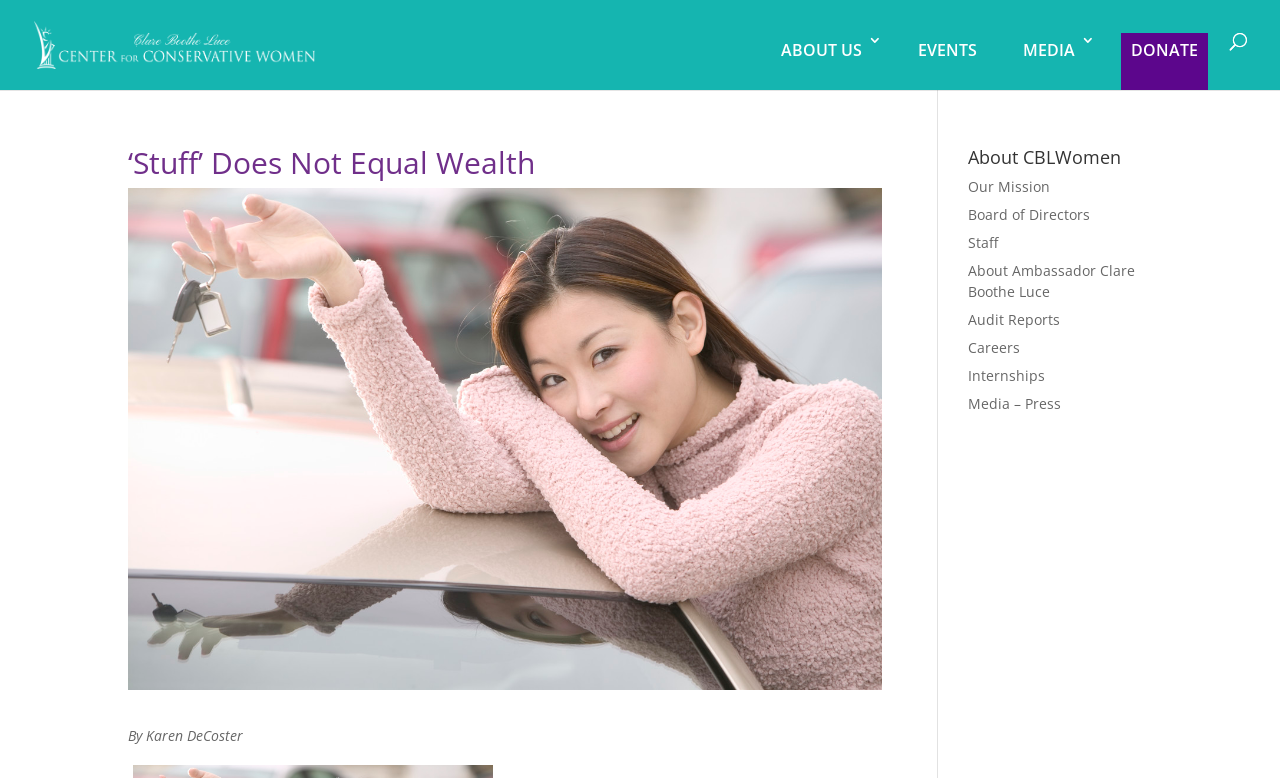Mark the bounding box of the element that matches the following description: "About Us".

None